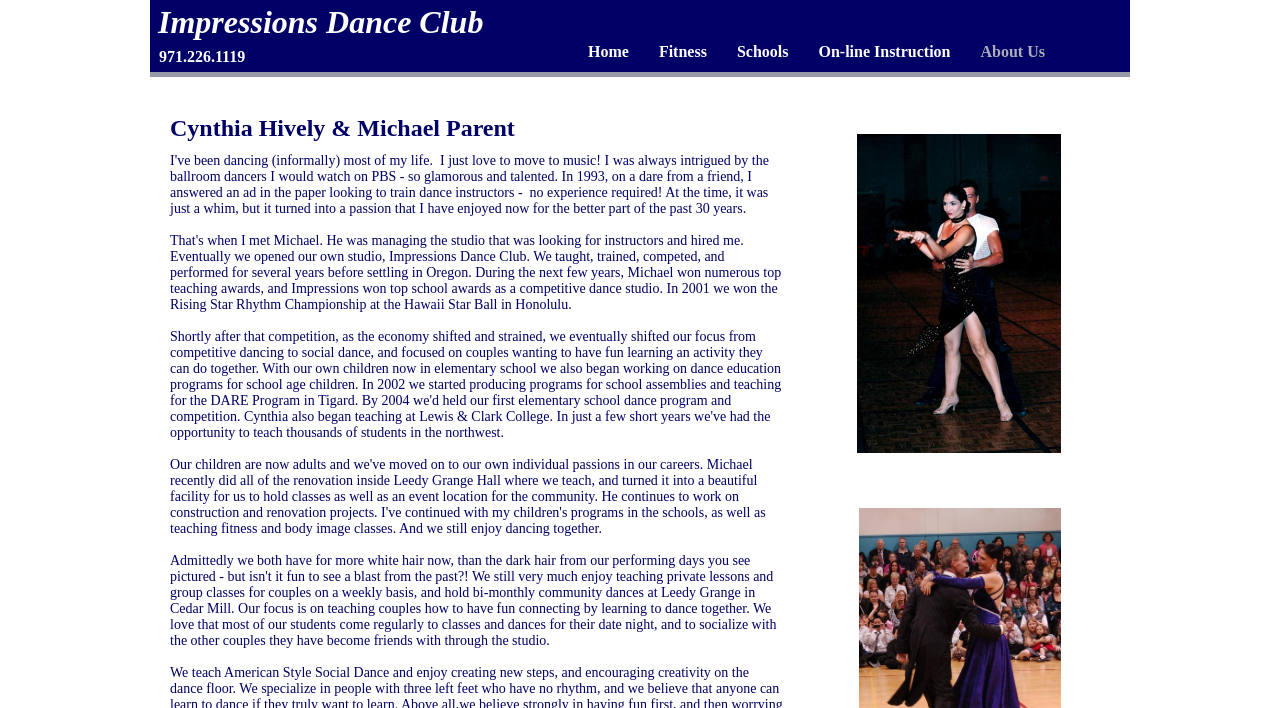Explain the webpage in detail, including its primary components.

The webpage is about Impressions Dance Club, with a focus on the "About Us" section. At the top, there is a header with the club's name in a prominent font. Below the header, there is a navigation menu with five tabs: Home, Fitness, Schools, On-line Instruction, and About Us. Each tab has an accompanying image. The About Us tab is currently selected, as indicated by its position and focus.

To the right of the navigation menu, there is a block of text with the phone number 971.226.1119. Below this, there is a paragraph of text that appears to be a brief description or introduction, written by Cynthia Hively and Michael Parent.

The layout of the page is organized, with clear sections and a consistent design. The use of images and white space helps to create a clean and visually appealing design. Overall, the page provides a brief overview of the Impressions Dance Club and its focus on fitness and instruction.